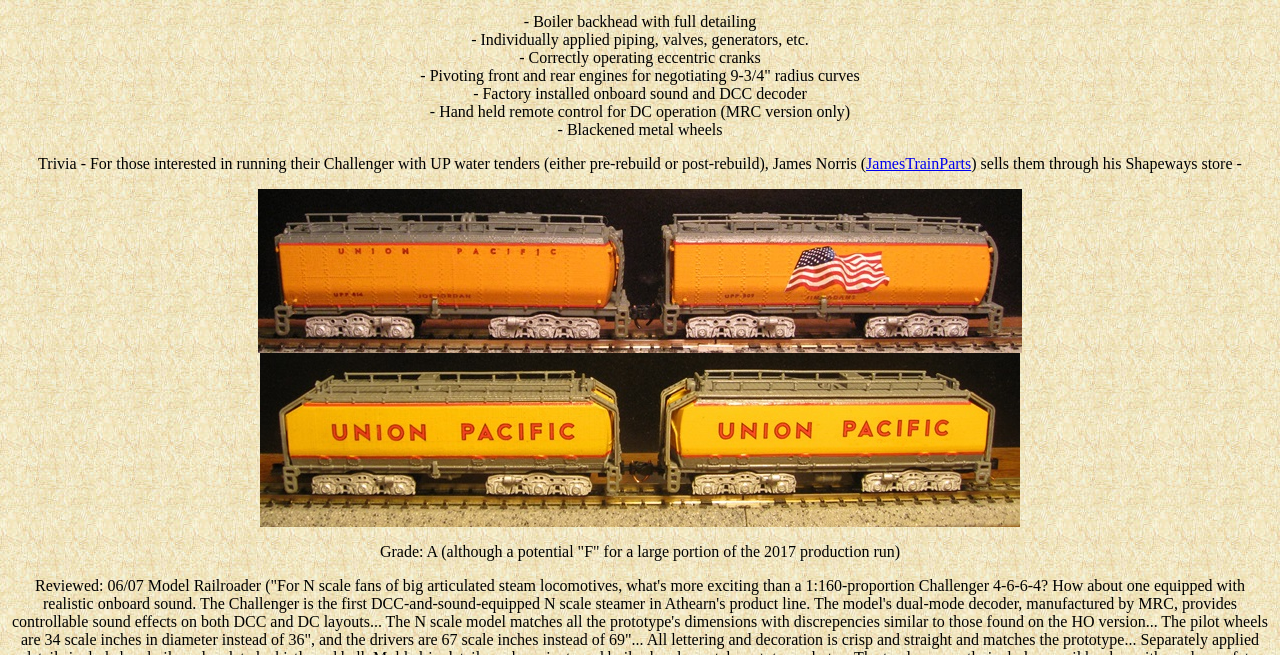Determine the bounding box of the UI component based on this description: "JamesTrainParts". The bounding box coordinates should be four float values between 0 and 1, i.e., [left, top, right, bottom].

[0.677, 0.237, 0.759, 0.263]